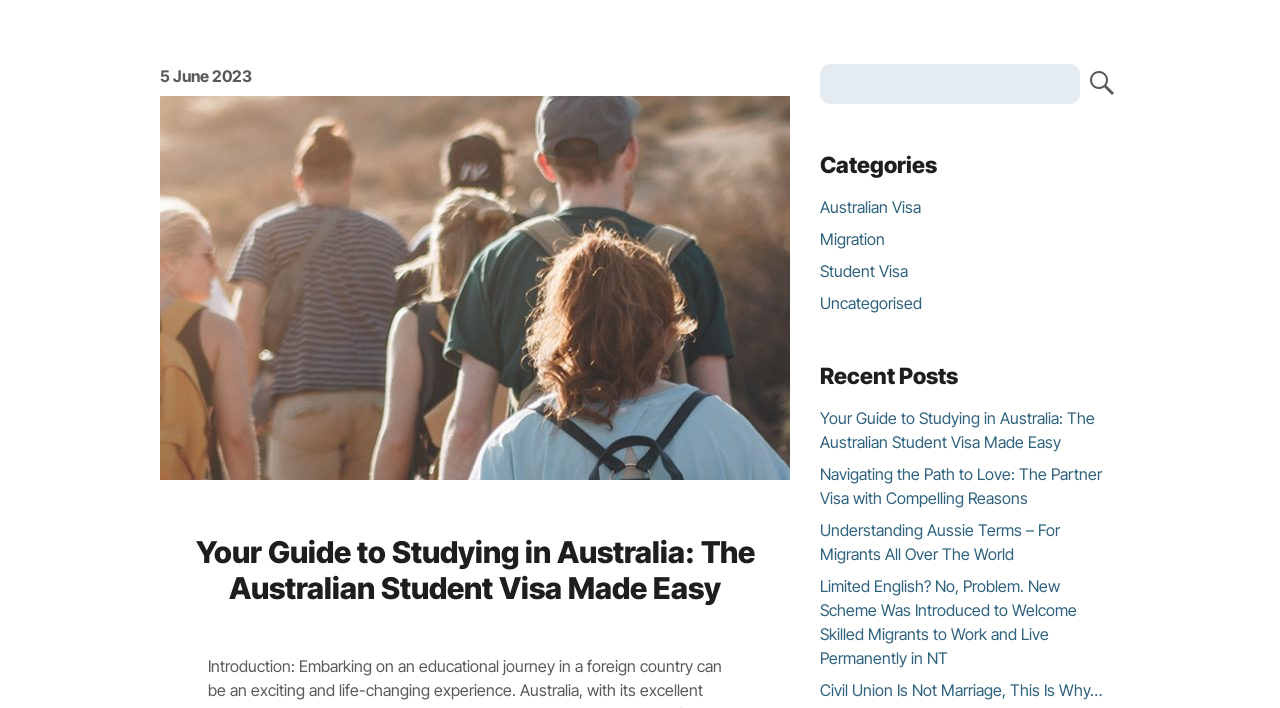Provide the bounding box coordinates for the UI element that is described as: "aria-label="Search" title="Search"".

[0.844, 0.09, 0.875, 0.147]